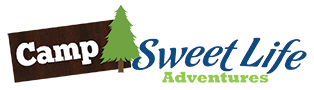Illustrate the image with a detailed and descriptive caption.

The image features the logo of "Camp Sweet Life Adventures," which embodies the spirit of this camp experience. The logo includes the words "Camp Sweet Life" prominently displayed, highlighted by a playful and vibrant font that conveys a sense of fun and adventure. A stylized green pine tree nestled within the text emphasizes the camp's natural, outdoor focus, while the word "Adventures" in a lively green color suggests an engaging and exciting atmosphere for campers. This visual branding aims to attract families seeking memorable experiences in a supportive and adventurous environment at Camp Sweet Life.